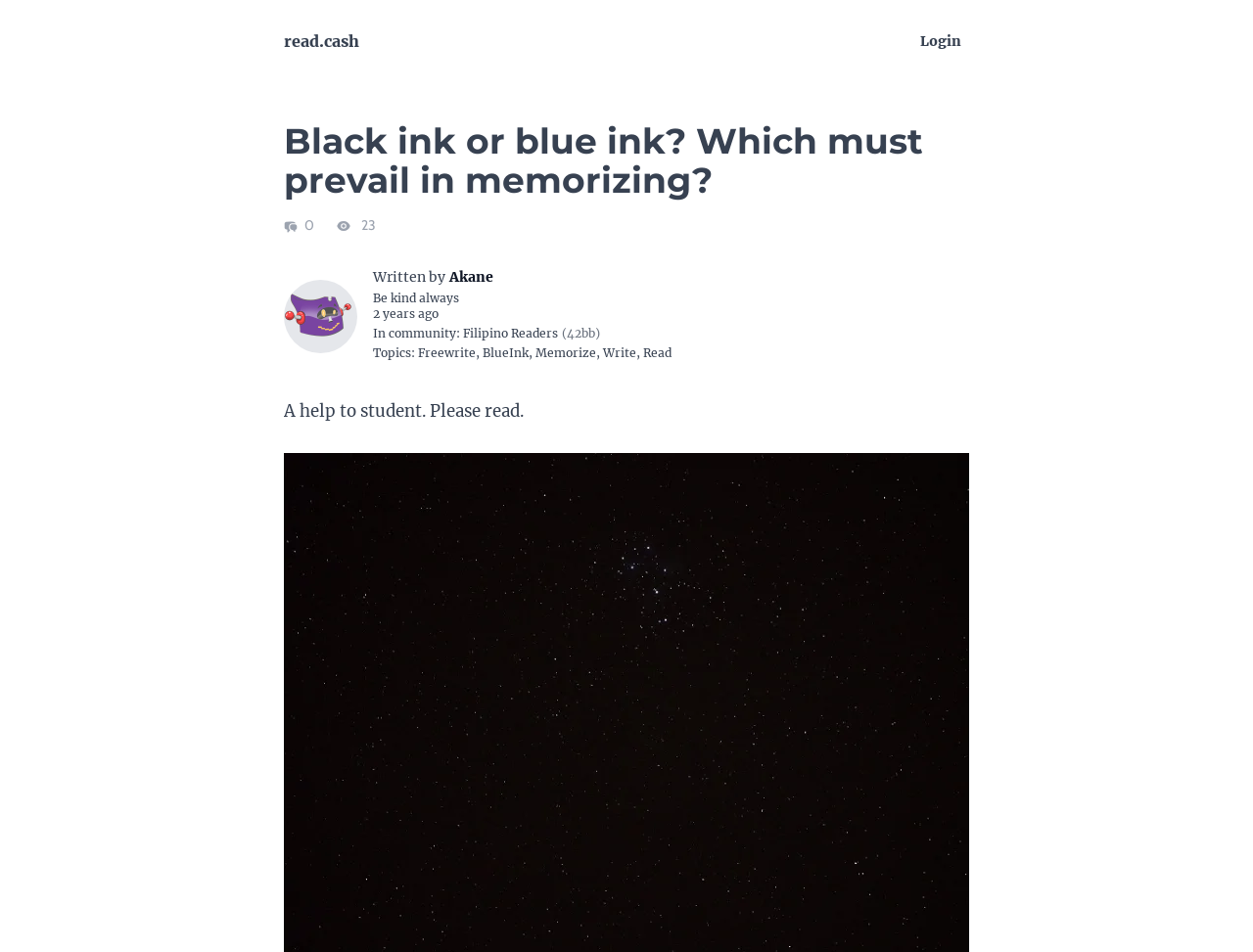Determine the bounding box coordinates of the section to be clicked to follow the instruction: "login to the website". The coordinates should be given as four float numbers between 0 and 1, formatted as [left, top, right, bottom].

[0.728, 0.034, 0.773, 0.052]